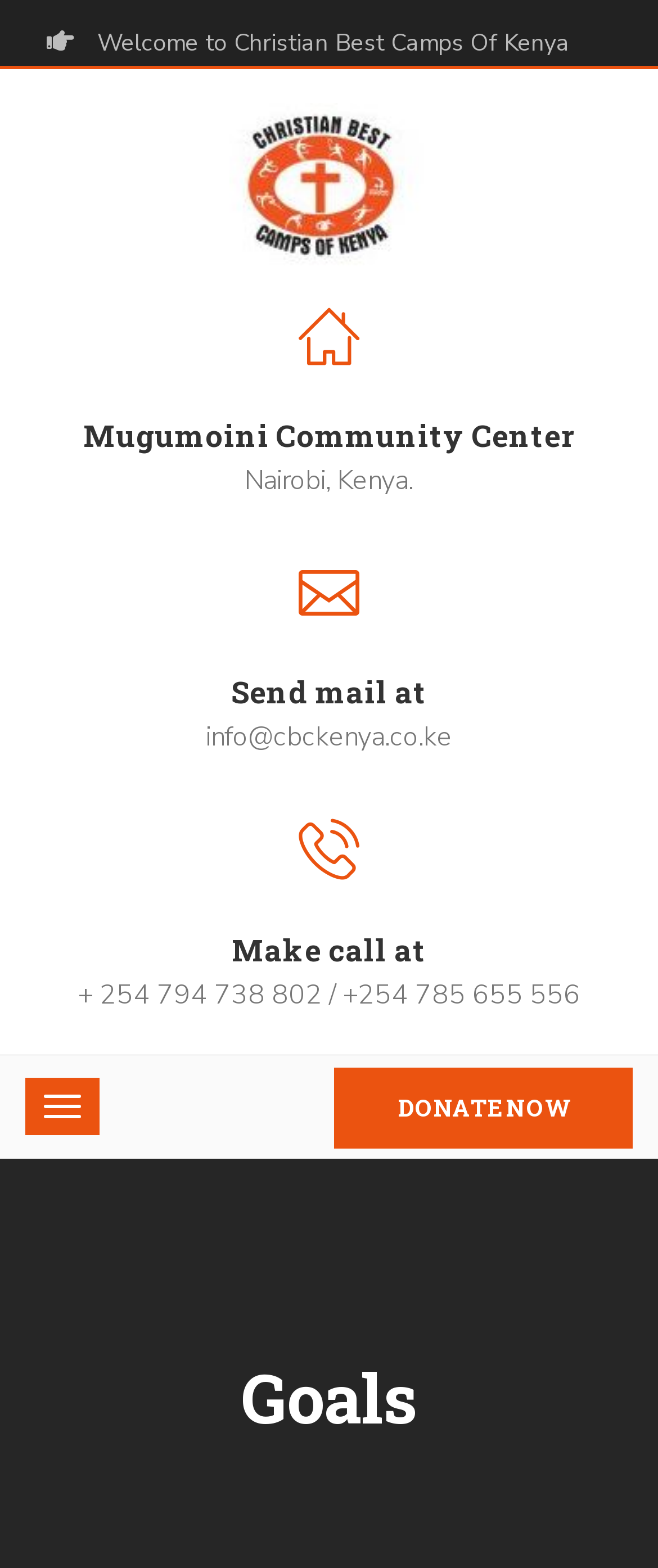Write a detailed summary of the webpage.

The webpage is about Christian Best Camps Of Kenya, with a prominent title "Welcome to Christian Best Camps Of Kenya" at the top. Below the title, there is a link to "Salonika" accompanied by an image, positioned slightly to the right of the center. 

Further down, there are two lines of text, "Mugumoini Community Center" and "Nairobi, Kenya.", which appear to be a location description. 

To the right of these lines, there is a section with contact information, including a "Send mail at" label, an email address "info@cbckenya.co.ke", a "Make call at" label, and two phone numbers. 

On the left side, near the bottom, there is a button with no text. 

On the opposite side, at the bottom right, there is a prominent call-to-action link "DONATE NOW". 

Finally, at the very bottom, there is a heading titled "Goals", which seems to be a section title.